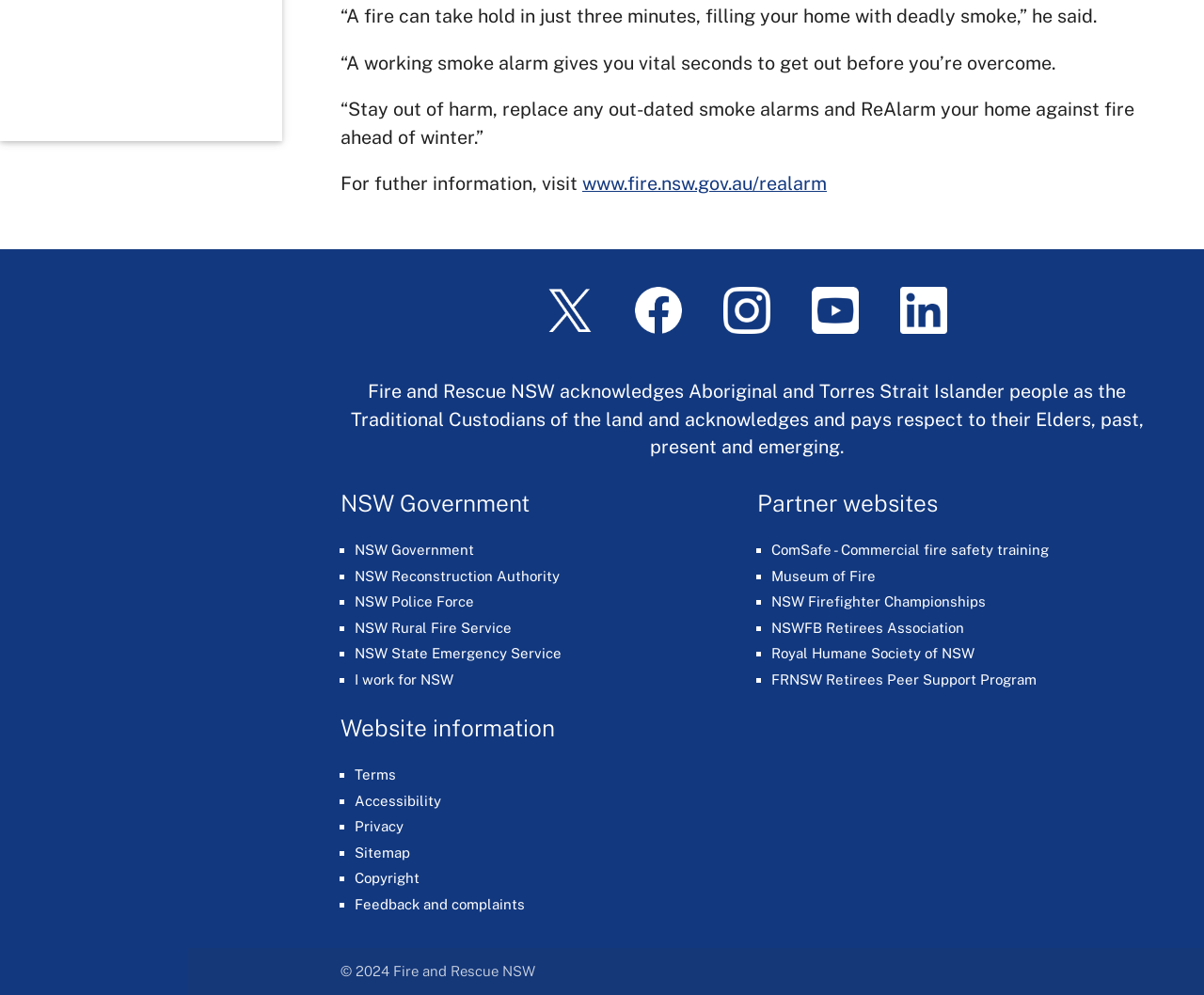Can you pinpoint the bounding box coordinates for the clickable element required for this instruction: "View terms of the website"? The coordinates should be four float numbers between 0 and 1, i.e., [left, top, right, bottom].

[0.295, 0.771, 0.329, 0.787]